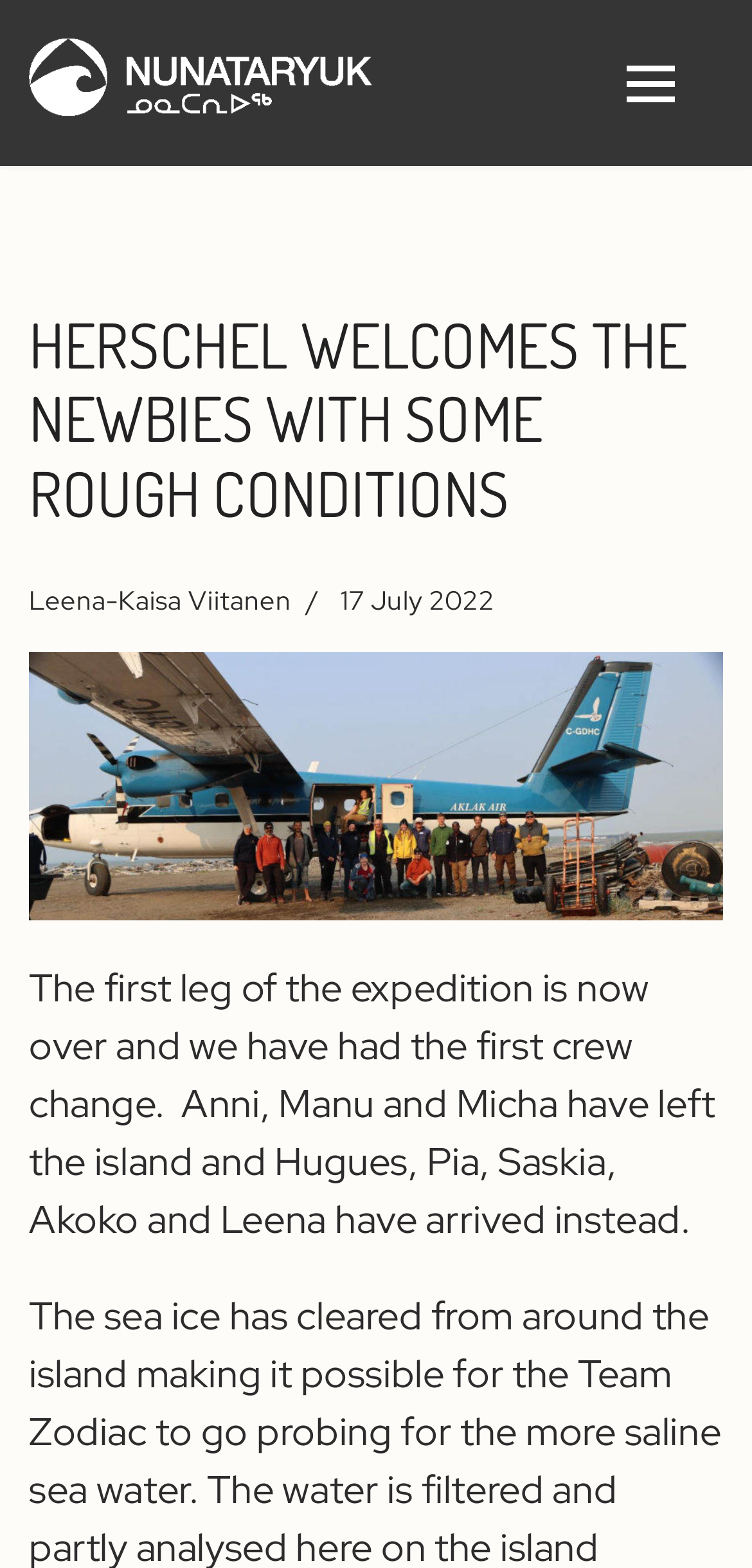When was the article published?
Refer to the image and respond with a one-word or short-phrase answer.

17 July 2022